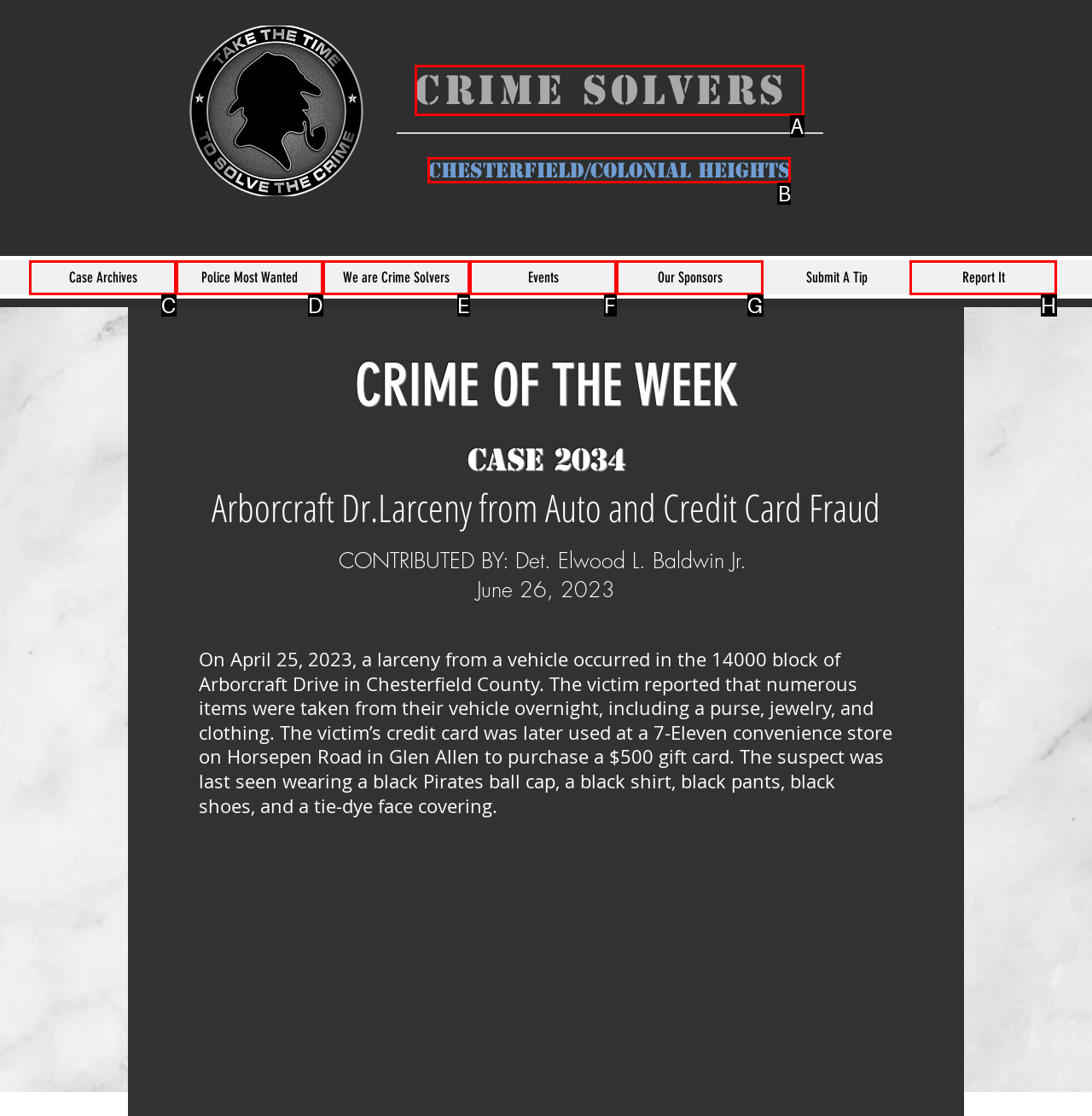Find the appropriate UI element to complete the task: Learn more about the Chesterfield/Colonial Heights case. Indicate your choice by providing the letter of the element.

B